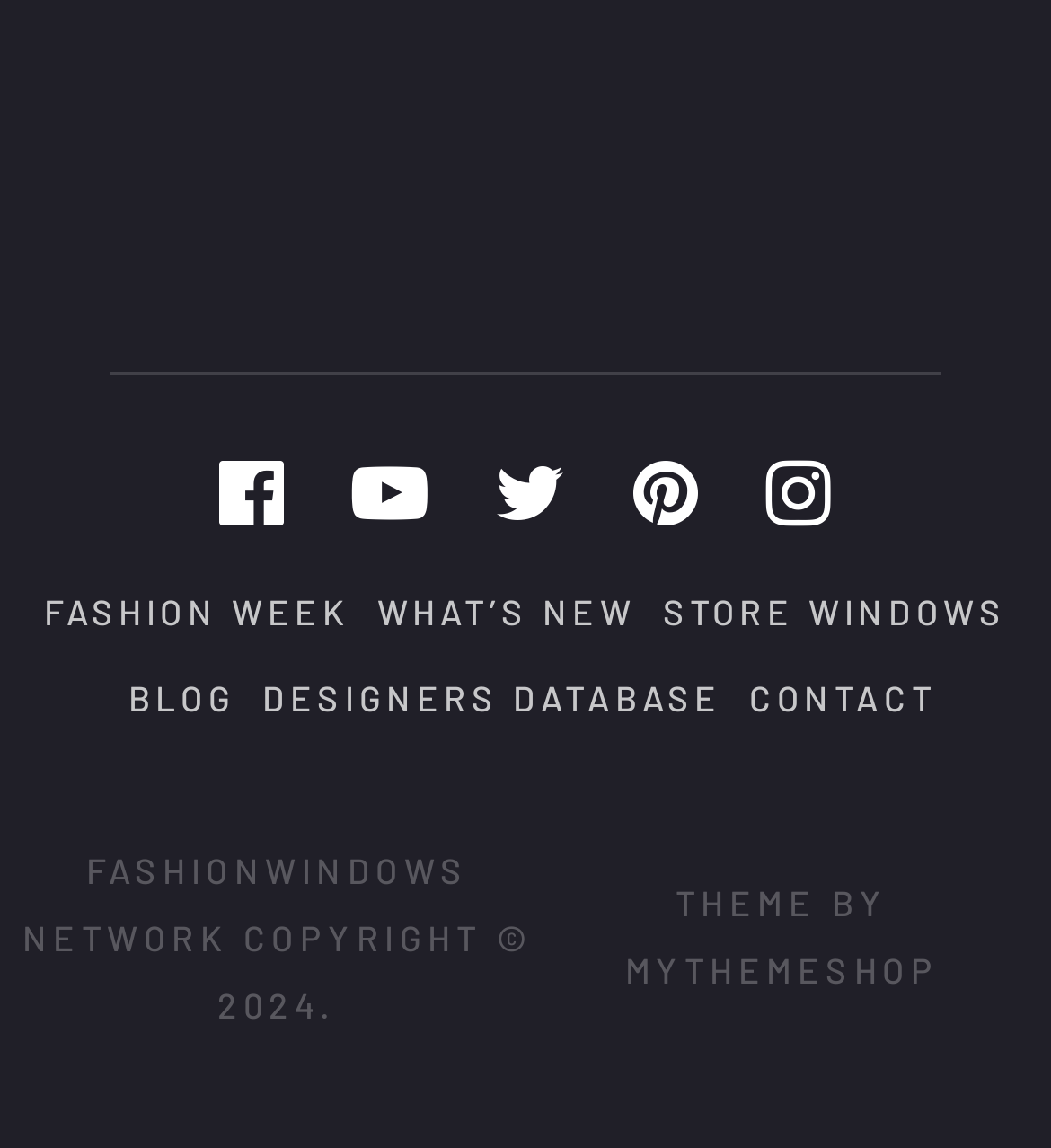Identify the bounding box coordinates for the element you need to click to achieve the following task: "go to blog". The coordinates must be four float values ranging from 0 to 1, formatted as [left, top, right, bottom].

[0.122, 0.59, 0.224, 0.627]